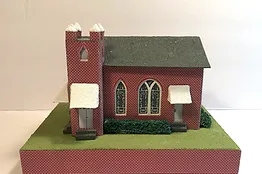Generate an elaborate caption that includes all aspects of the image.

This intricate model showcases a charming brick church, complete with detailed architectural features. The structure features a dual-tower design, one of which is topped with a small pointed roof, while the other exhibits beautiful stained glass windows that reflect a traditional Gothic style. The church is nestled on a grassy base, providing a vivid contrast to the vibrant red brick façade. Additionally, the structure is adorned with two white awnings, enhancing its inviting appearance. Behind it, the lush greenery adds a touch of realism, making this piece a delightful addition to any personal collection of miniature worlds. This particular image comes from a collection titled "Personal Memories," highlighting the creator's passion for capturing small yet meaningful representations of larger memories.